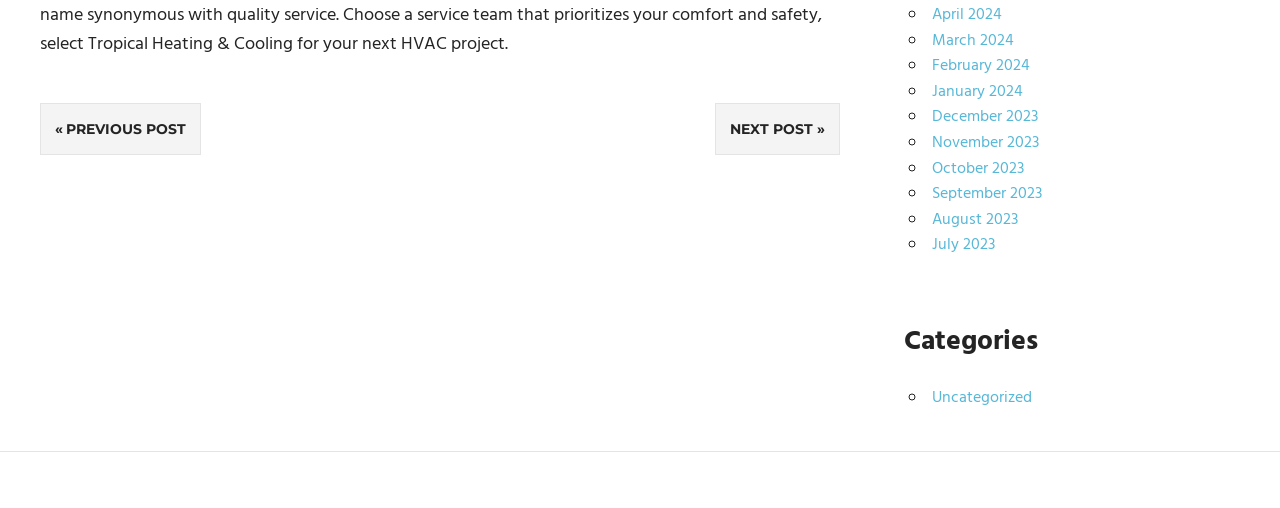Please find the bounding box coordinates of the element that you should click to achieve the following instruction: "view uncategorized posts". The coordinates should be presented as four float numbers between 0 and 1: [left, top, right, bottom].

[0.728, 0.757, 0.806, 0.808]